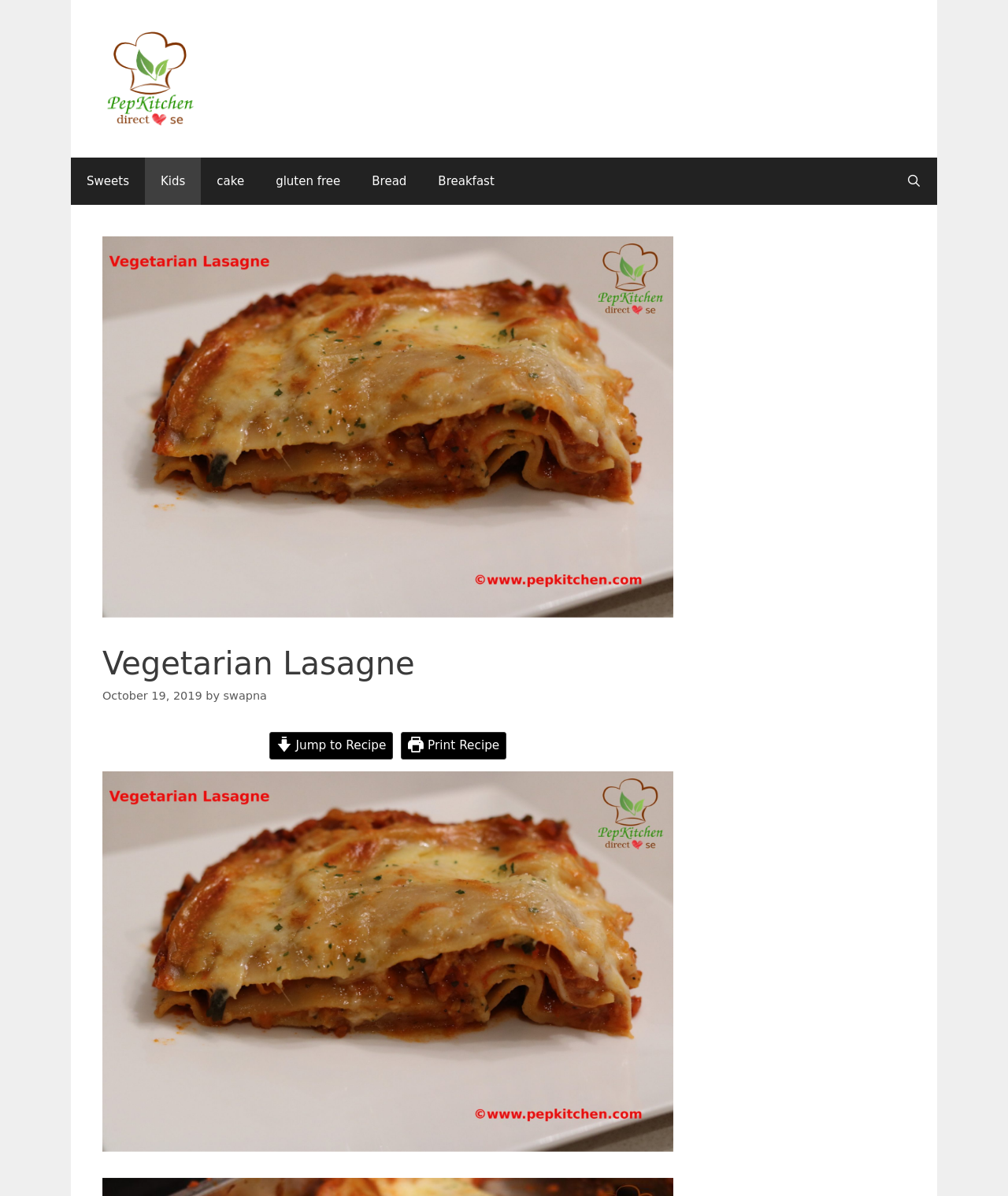Pinpoint the bounding box coordinates of the clickable element needed to complete the instruction: "Navigate to the Sweets page". The coordinates should be provided as four float numbers between 0 and 1: [left, top, right, bottom].

[0.07, 0.132, 0.144, 0.171]